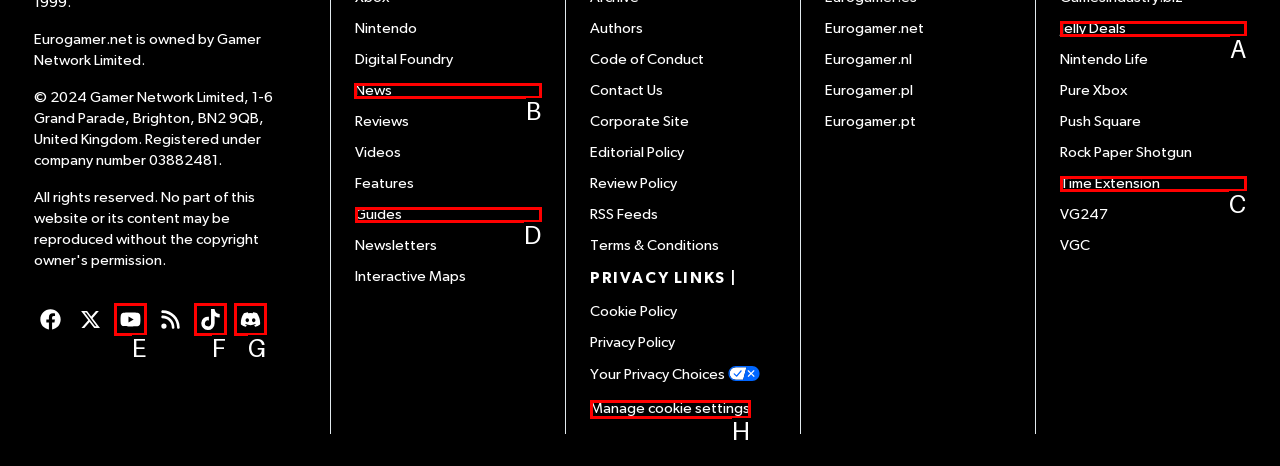Identify the correct UI element to click on to achieve the following task: Read news Respond with the corresponding letter from the given choices.

B